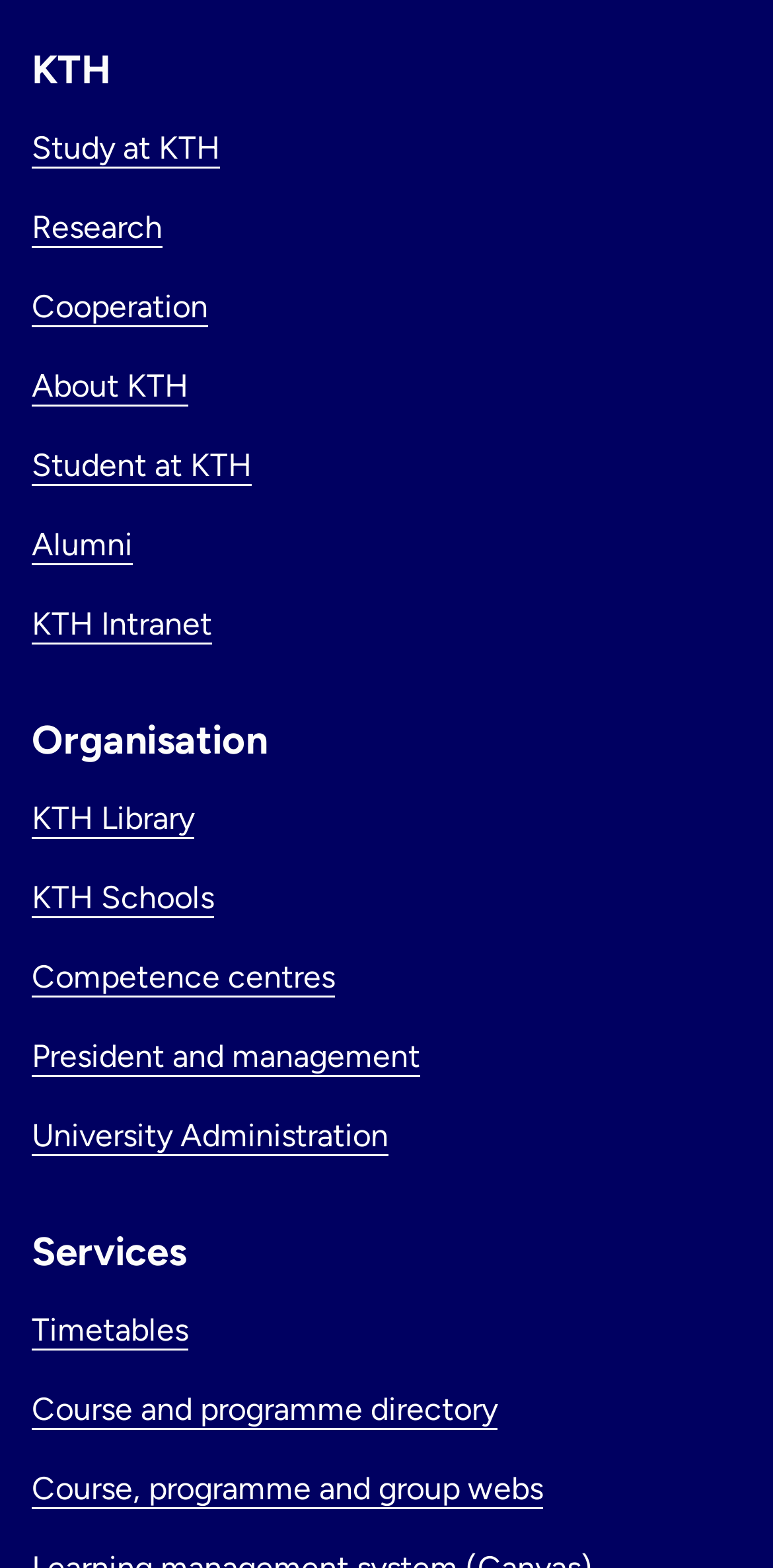Determine the bounding box coordinates of the clickable element to complete this instruction: "Click on Study at KTH". Provide the coordinates in the format of four float numbers between 0 and 1, [left, top, right, bottom].

[0.041, 0.082, 0.285, 0.106]